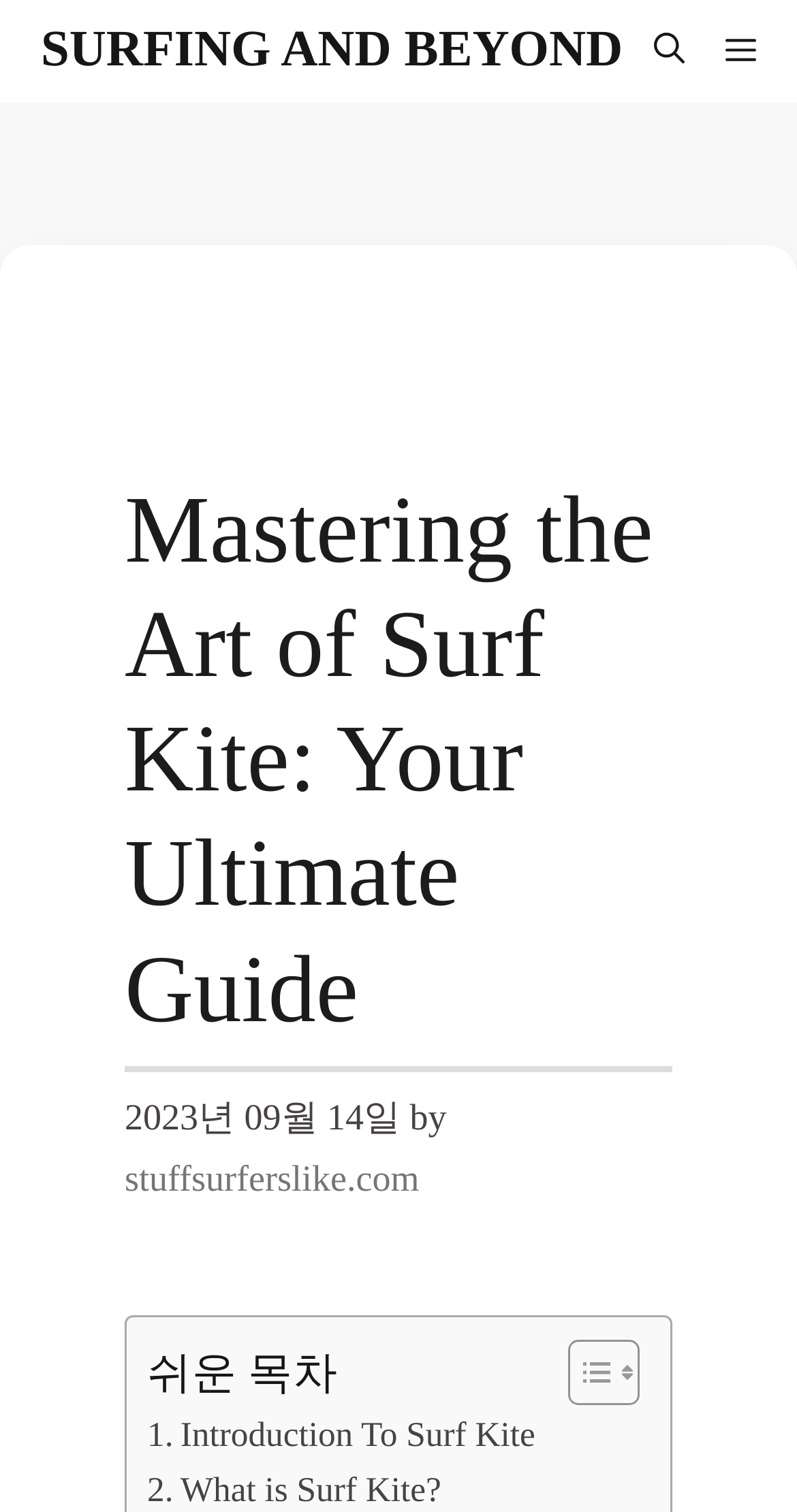Respond to the question below with a single word or phrase:
What is the name of the website?

stuffsurferslike.com